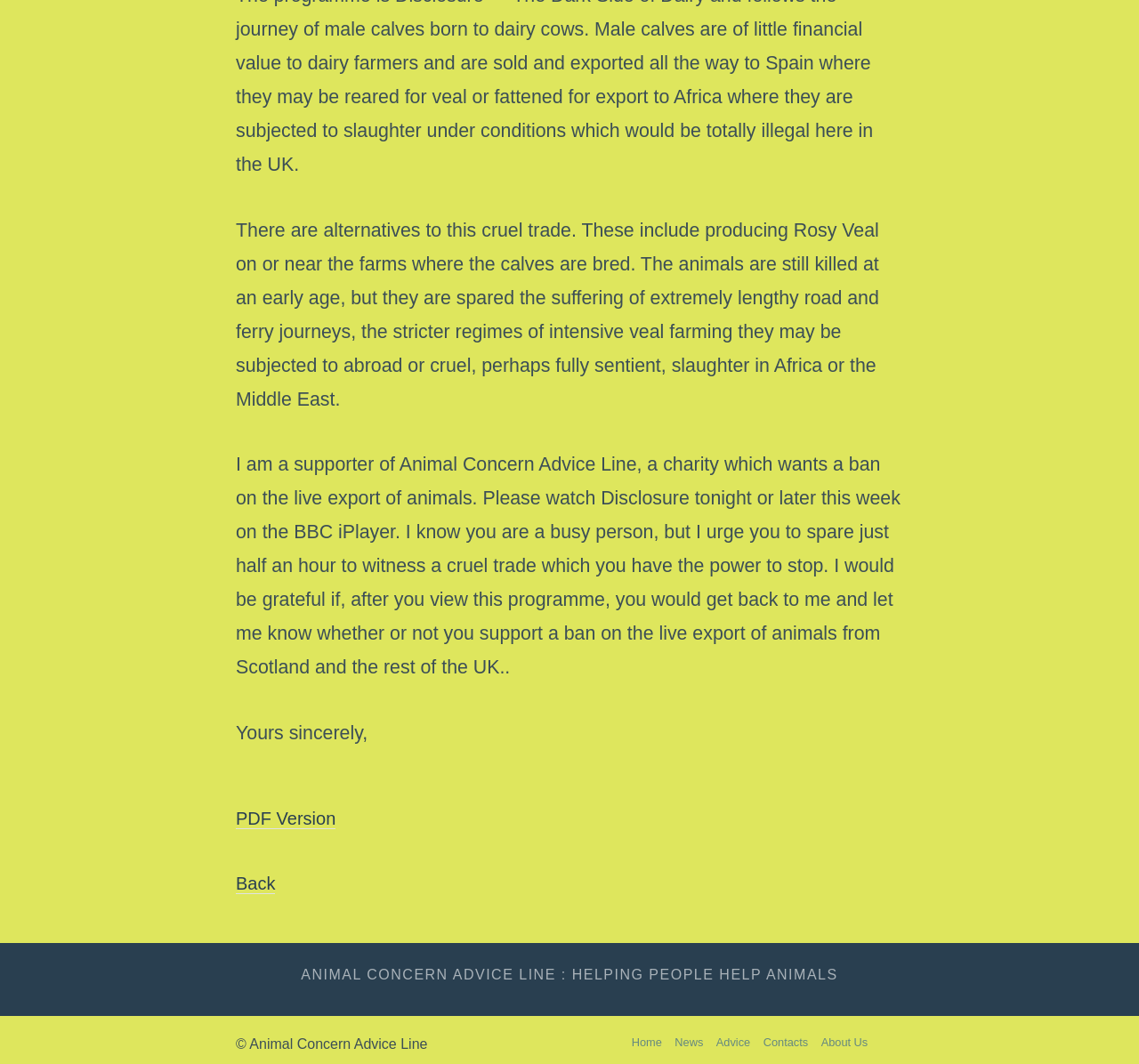What is the author's request to the reader?
Respond to the question with a single word or phrase according to the image.

Watch a programme